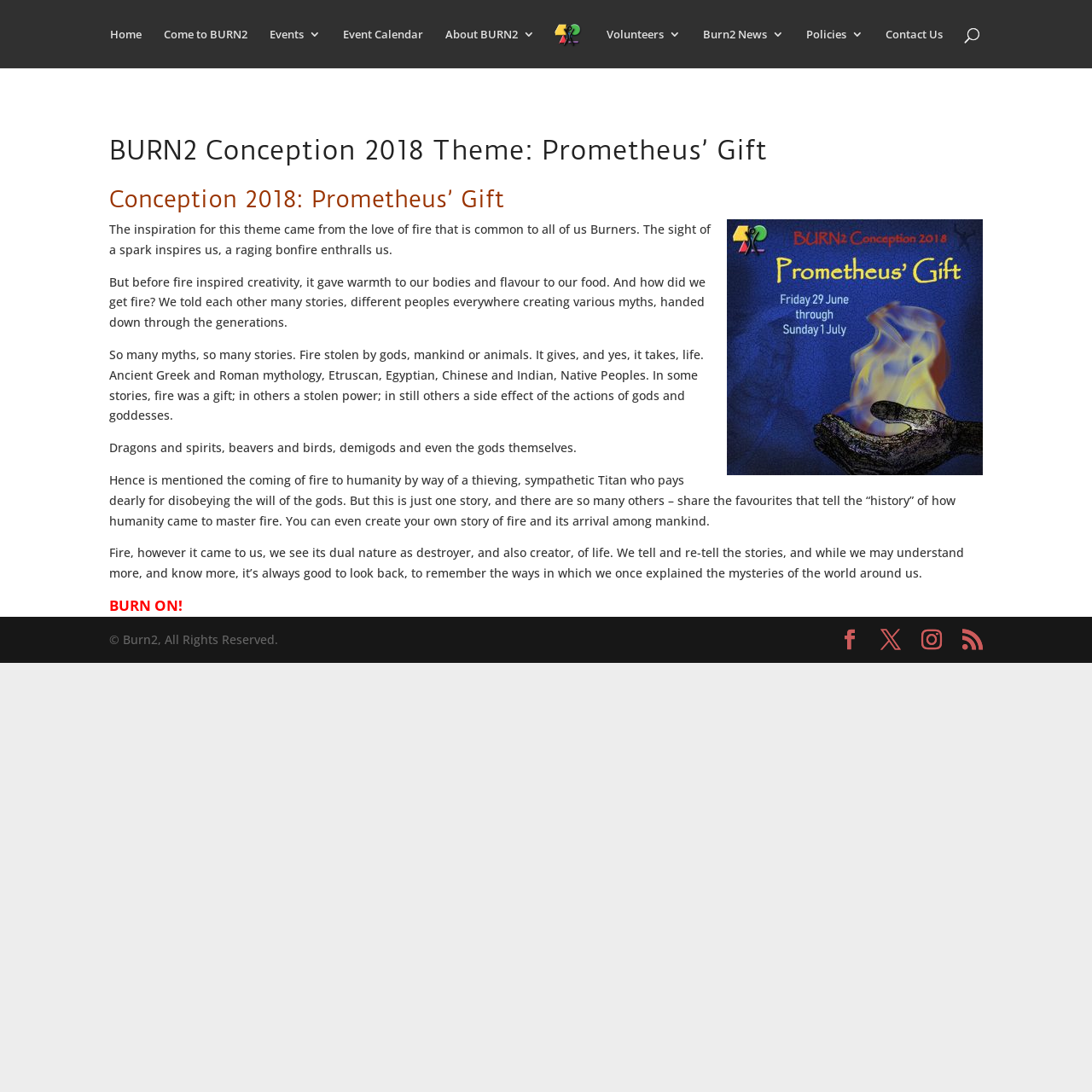Determine the bounding box coordinates for the region that must be clicked to execute the following instruction: "Go to BURN2".

[0.507, 0.019, 0.535, 0.07]